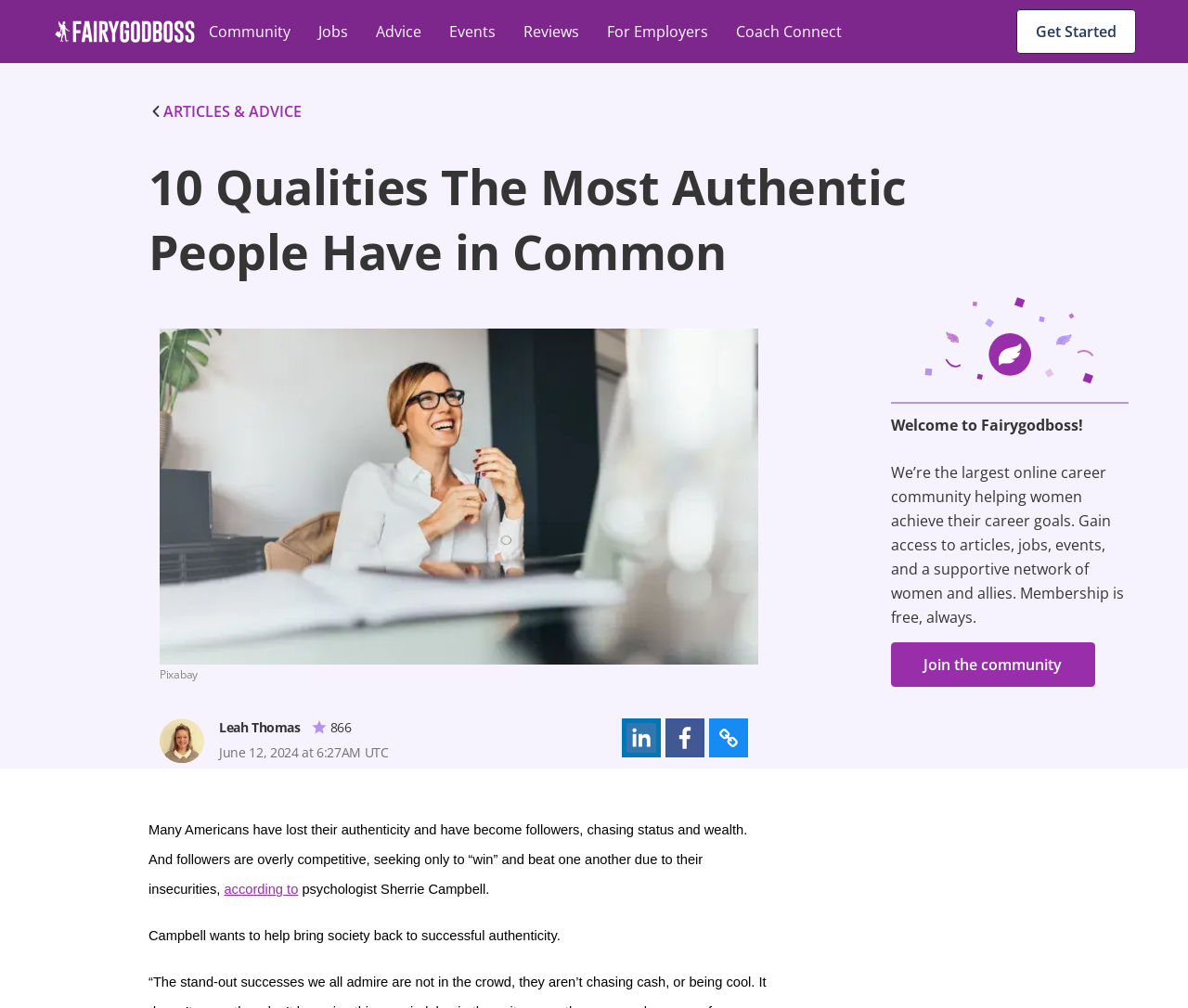What is the purpose of the website?
Using the image, give a concise answer in the form of a single word or short phrase.

Career community for women